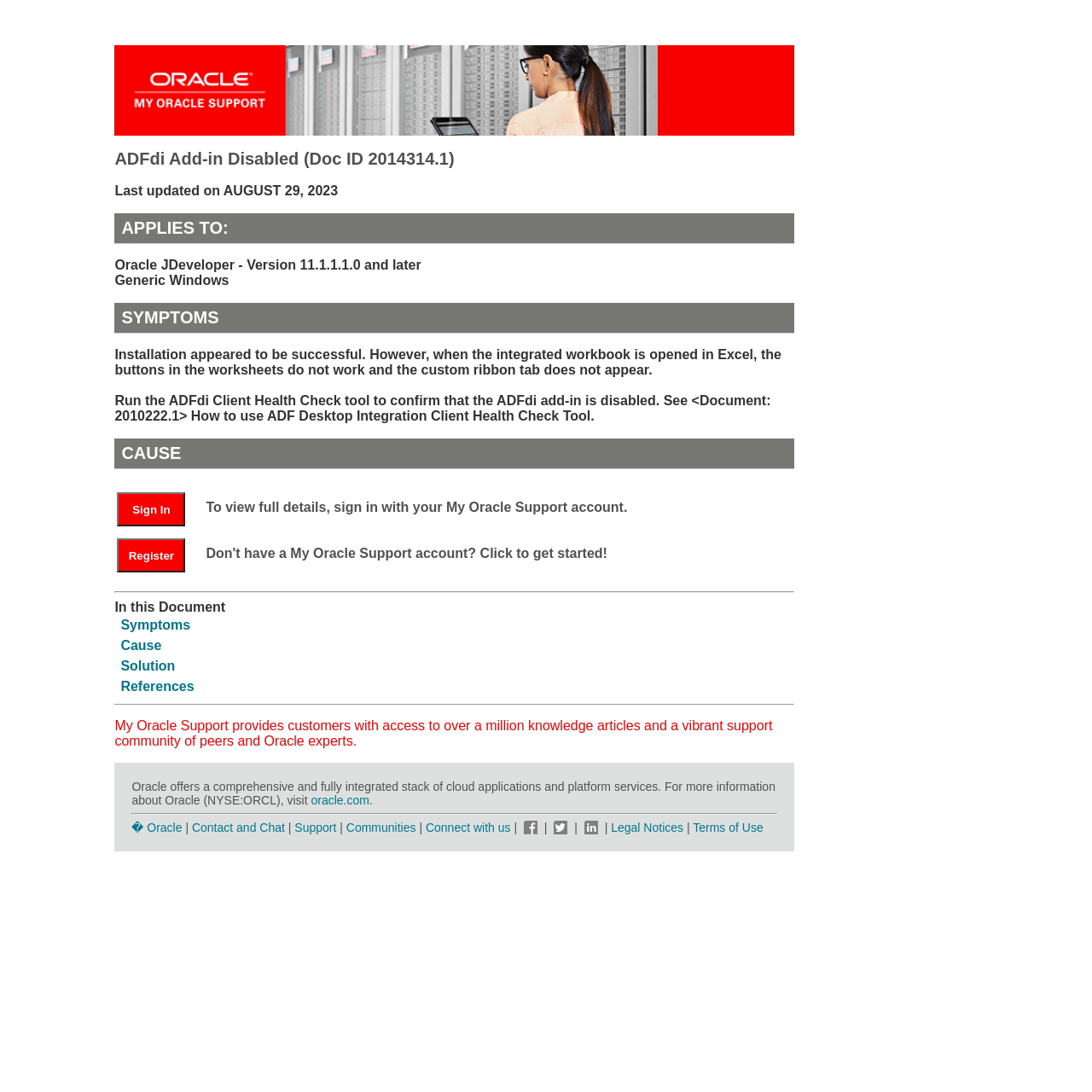Provide your answer to the question using just one word or phrase: What is the link text that allows users to sign in with their My Oracle Support account?

Sign In